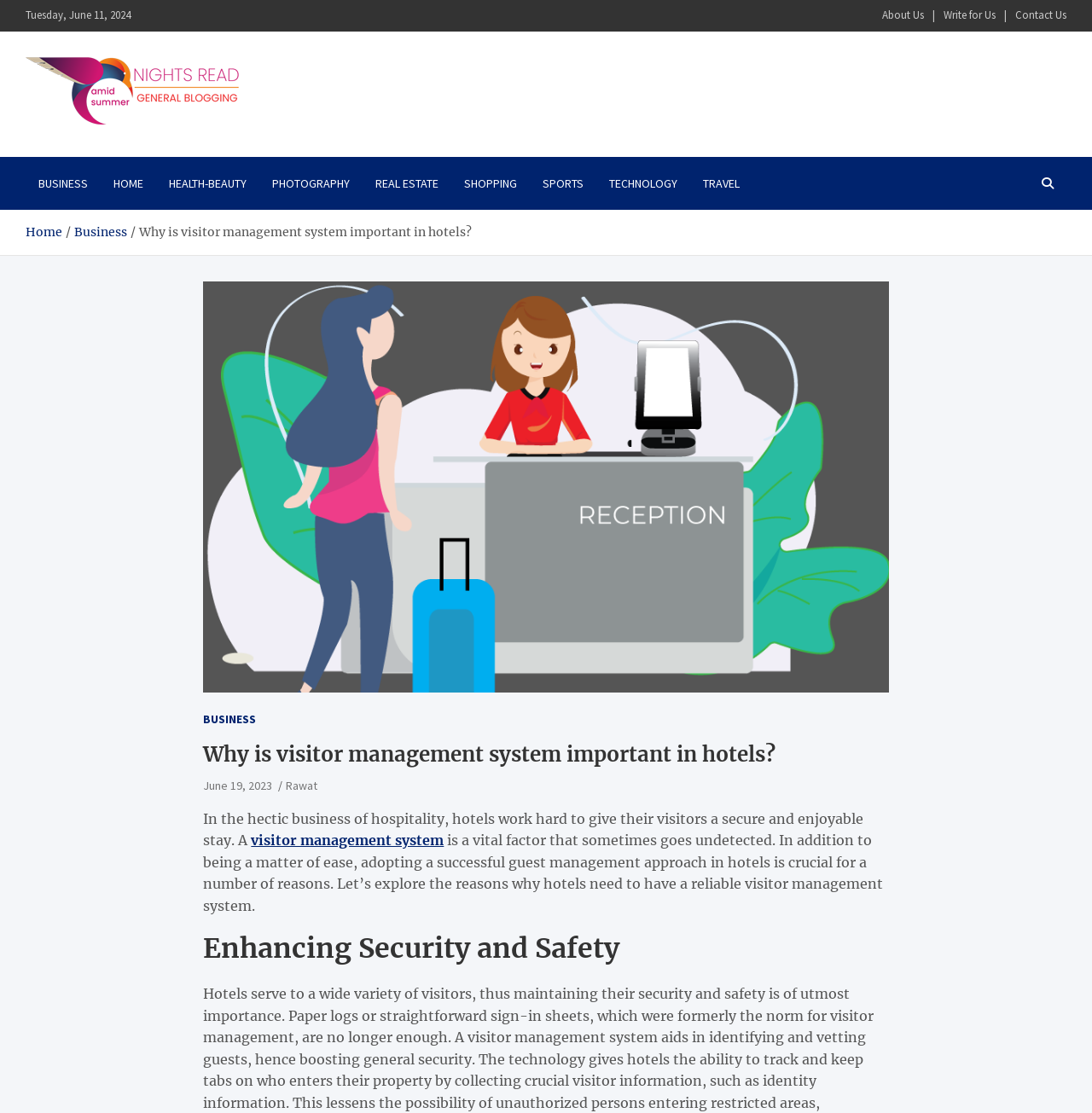What is the main topic of the article?
With the help of the image, please provide a detailed response to the question.

I found the main topic by reading the static text elements in the article, which mentioned 'visitor management system' as a vital factor in the hospitality industry.